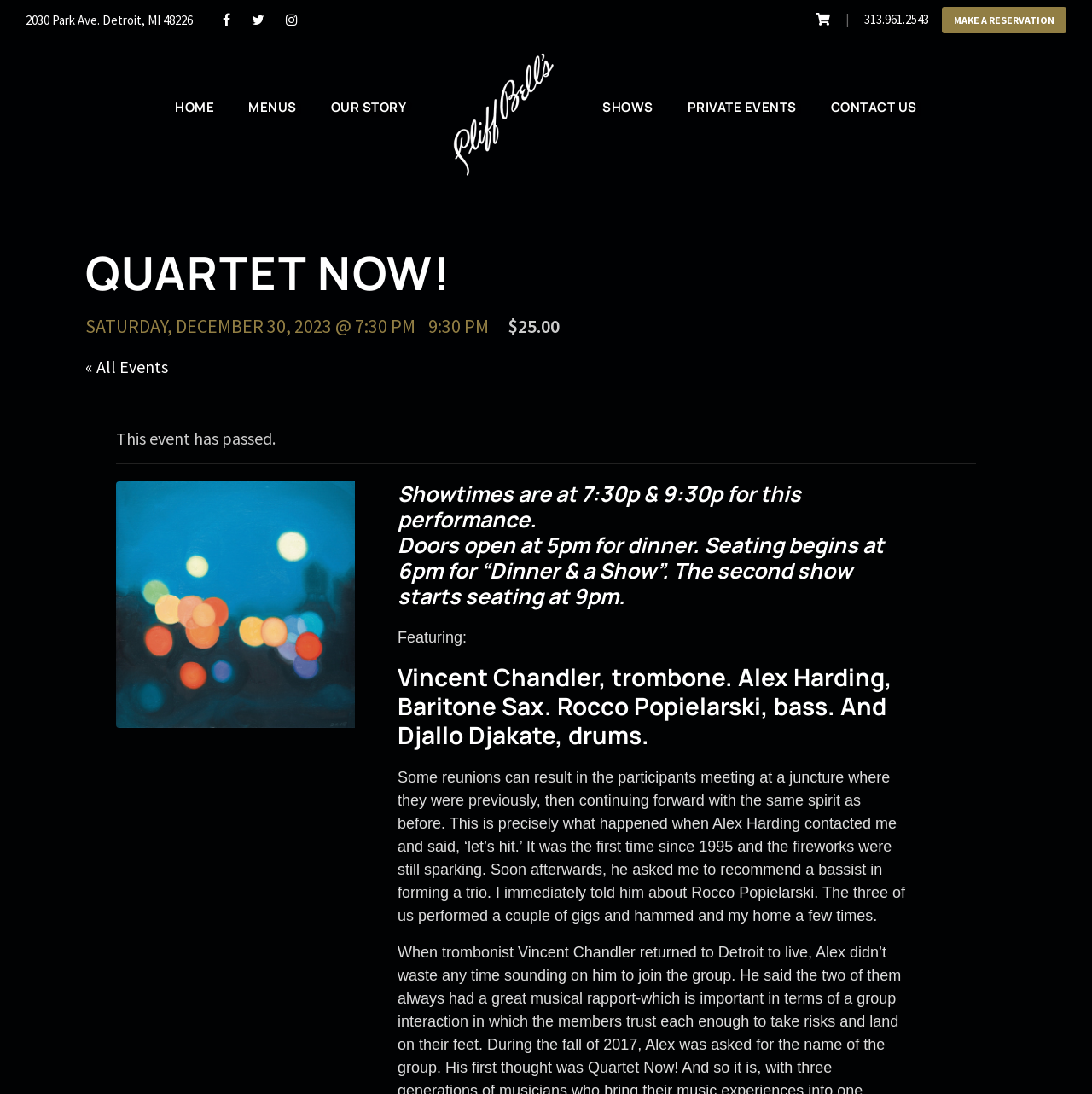Determine the bounding box coordinates for the UI element with the following description: "« All Events". The coordinates should be four float numbers between 0 and 1, represented as [left, top, right, bottom].

[0.078, 0.326, 0.154, 0.345]